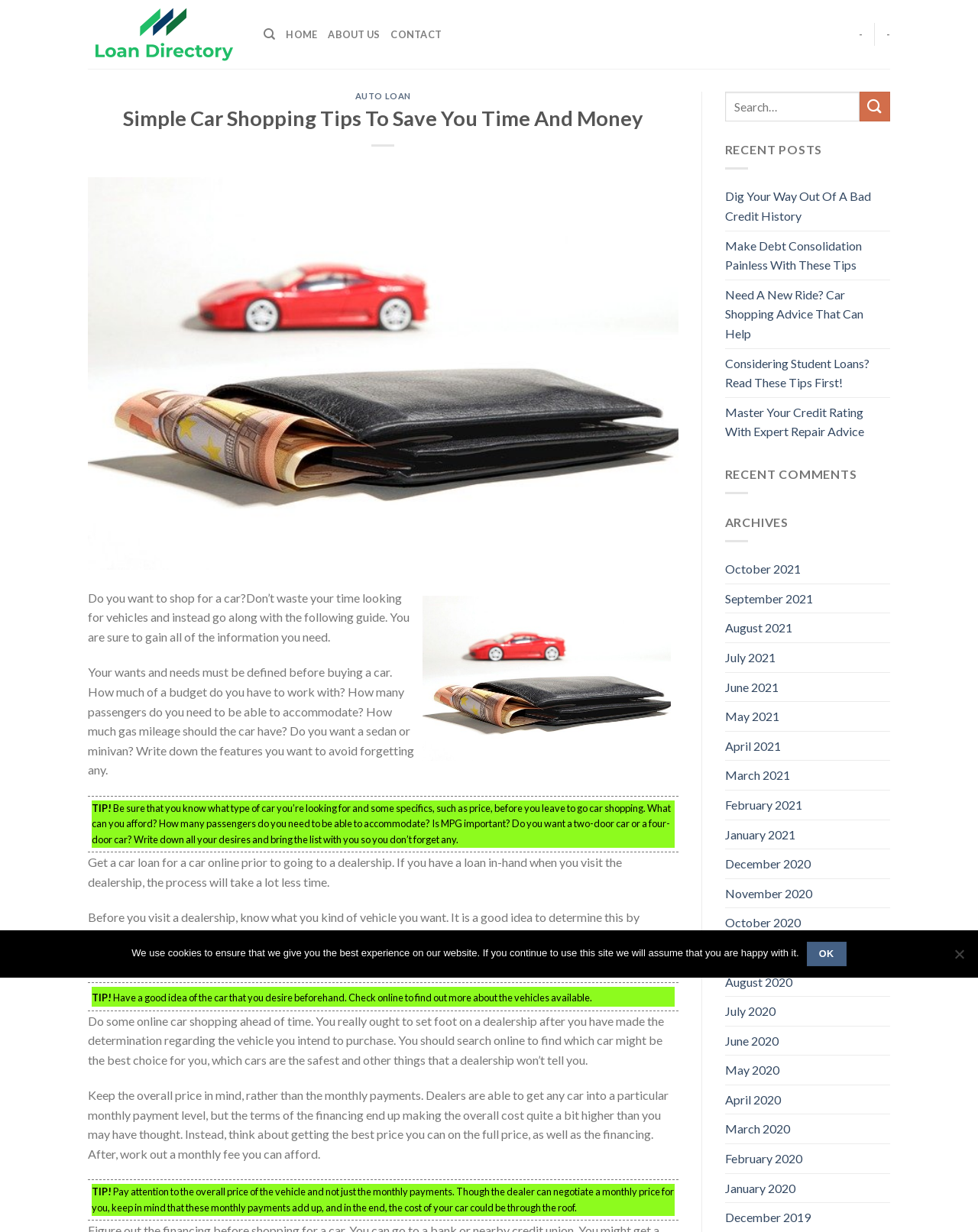What is the purpose of making a list of your car needs and wants?
Please respond to the question with as much detail as possible.

According to the webpage, making a list of your car needs and wants will help you avoid forgetting important details when you're at the dealership. This will ensure that you get a car that meets your requirements and avoid making a purchase that you might later regret.